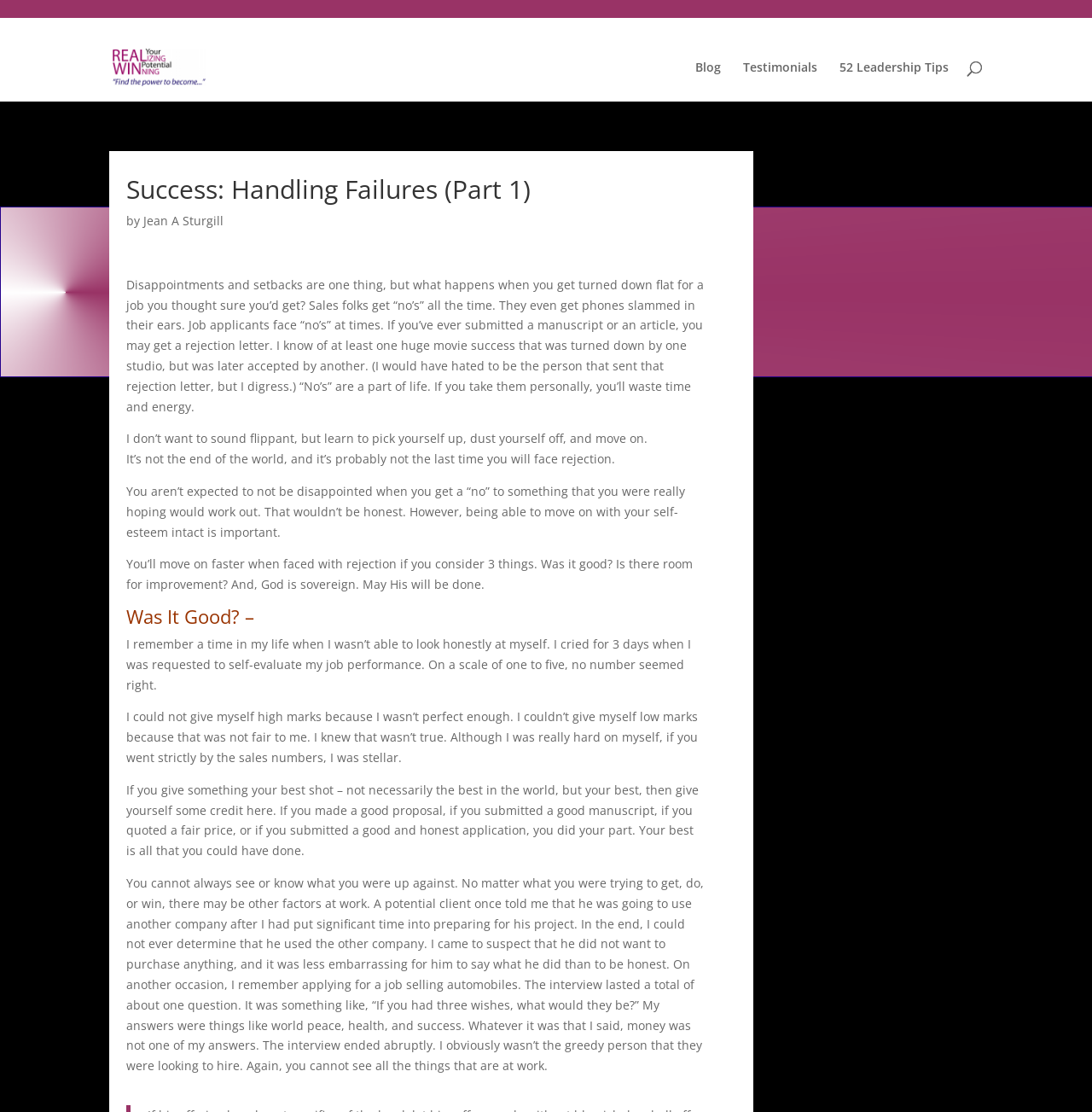Explain the webpage in detail.

This webpage is a blog post titled "Success: Handling Failures (Part 1)" by Jean A Sturgill, with a focus on dealing with rejection and setbacks. At the top left of the page, there is a link to the author's website, accompanied by a small image of the author. 

To the right of the author's link, there are three more links: "Blog", "Testimonials", and "52 Leadership Tips". Below these links, there is a search bar with a placeholder text "Search for:". 

The main content of the page is divided into several sections. The title of the blog post, "Success: Handling Failures (Part 1)", is displayed prominently, followed by the author's name, "Jean A Sturgill". 

The first section of the content discusses the inevitability of facing "no's" in life, whether it's in sales, job applications, or other areas. The text encourages readers to learn to pick themselves up and move on from rejection. 

The next section is titled "Was It Good? –" and explores the importance of self-evaluation and recognizing one's own strengths and weaknesses. The author shares a personal anecdote about struggling to evaluate their own job performance and the importance of giving oneself credit for doing their best. 

Throughout the page, the text is arranged in a clear and readable format, with headings and paragraphs that flow logically. There are no images other than the small author image at the top left.